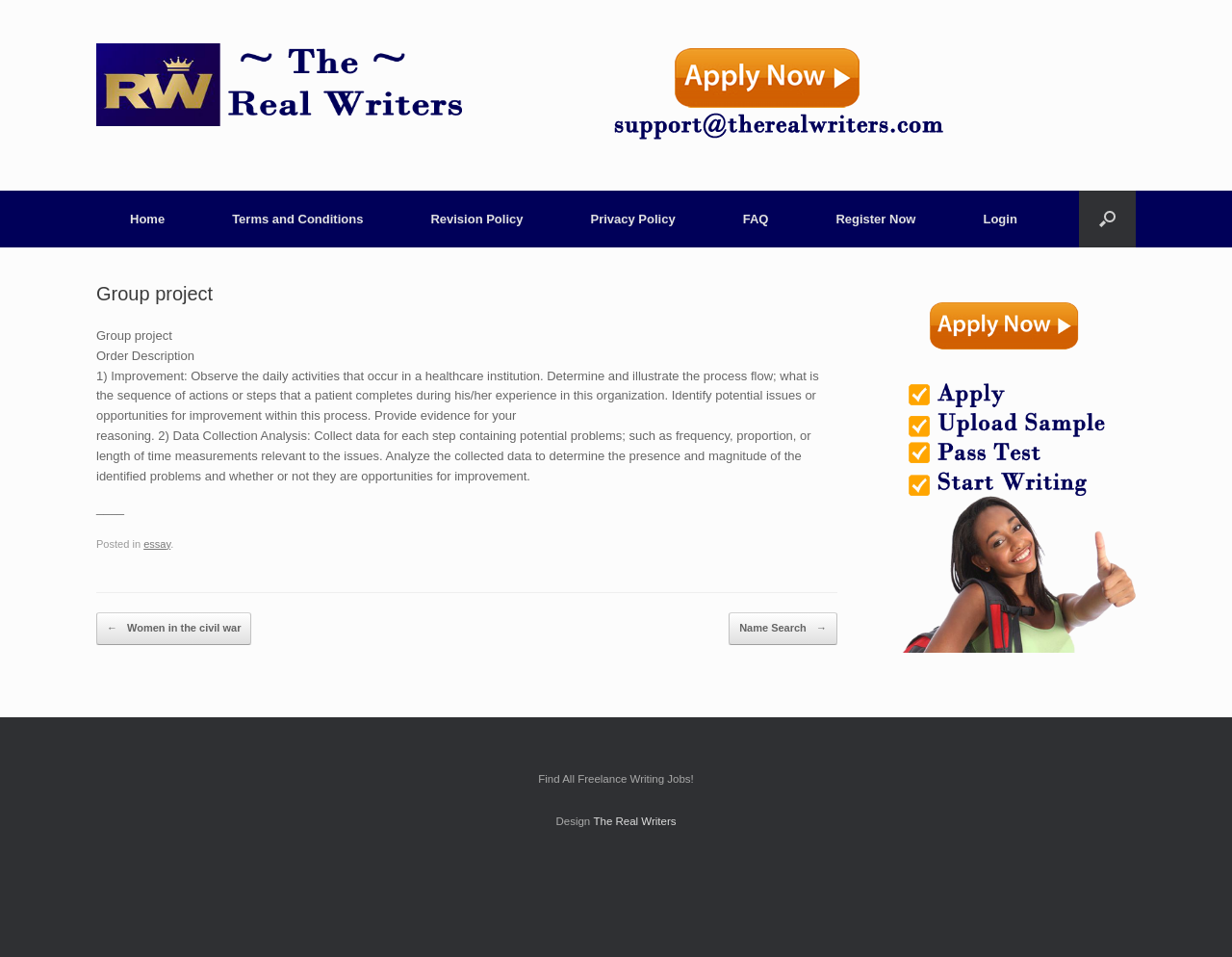Locate the bounding box of the user interface element based on this description: "Industry News".

None